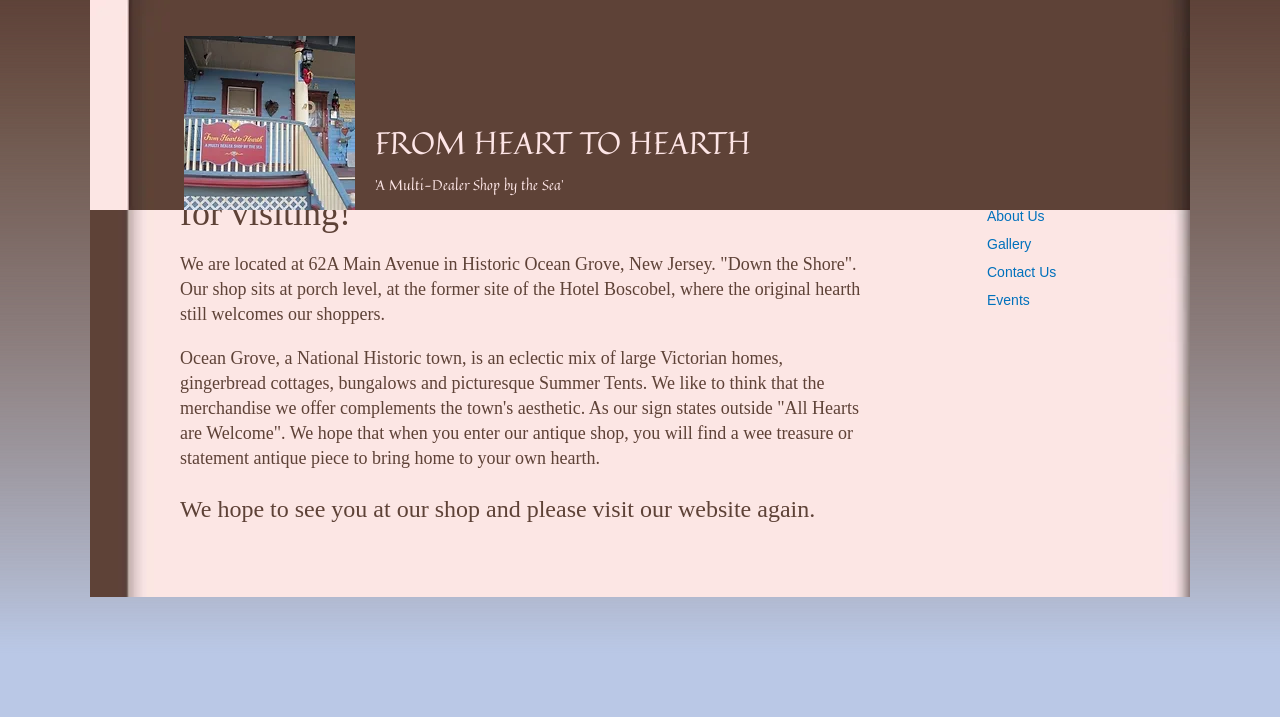Please find and generate the text of the main heading on the webpage.

FROM HEART TO HEARTH